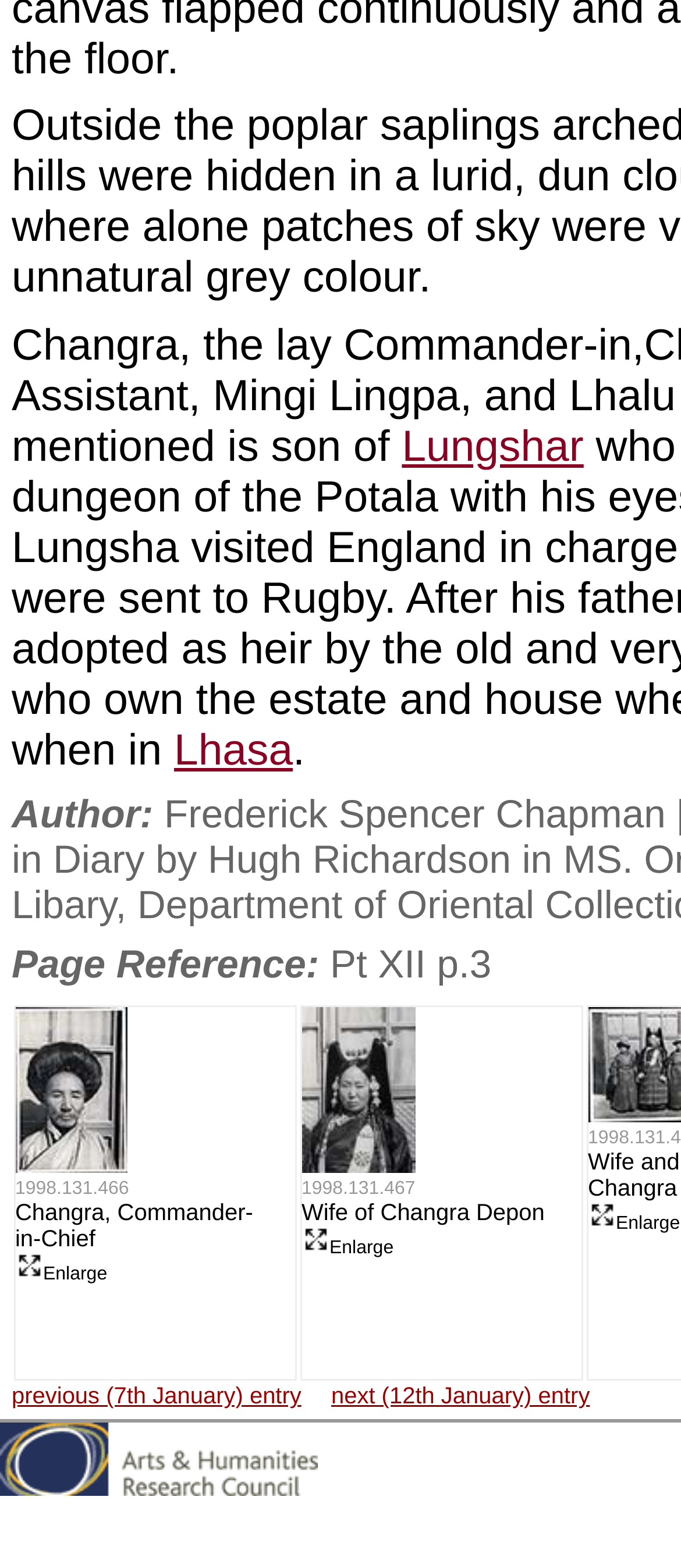Given the element description: "parent_node: 1998.131.466", predict the bounding box coordinates of this UI element. The coordinates must be four float numbers between 0 and 1, given as [left, top, right, bottom].

[0.022, 0.734, 0.186, 0.751]